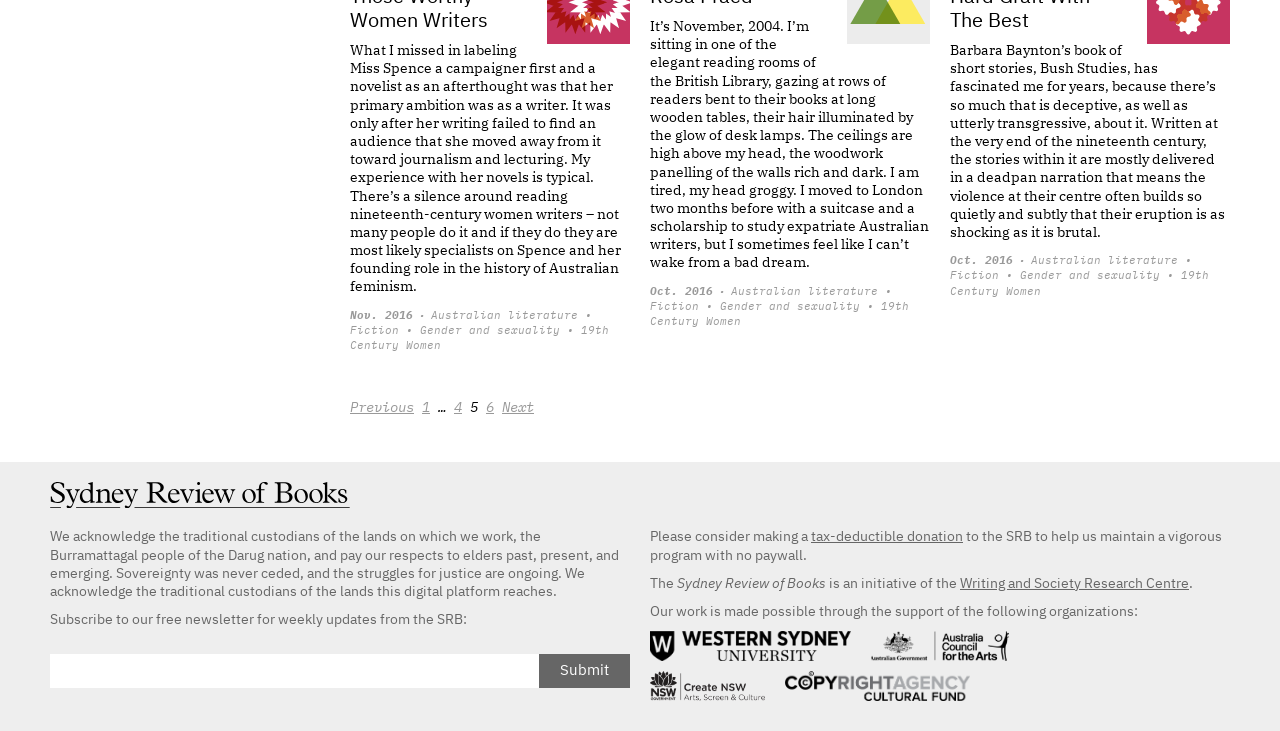What is the purpose of the textbox?
Based on the image, respond with a single word or phrase.

Subscribe to newsletter